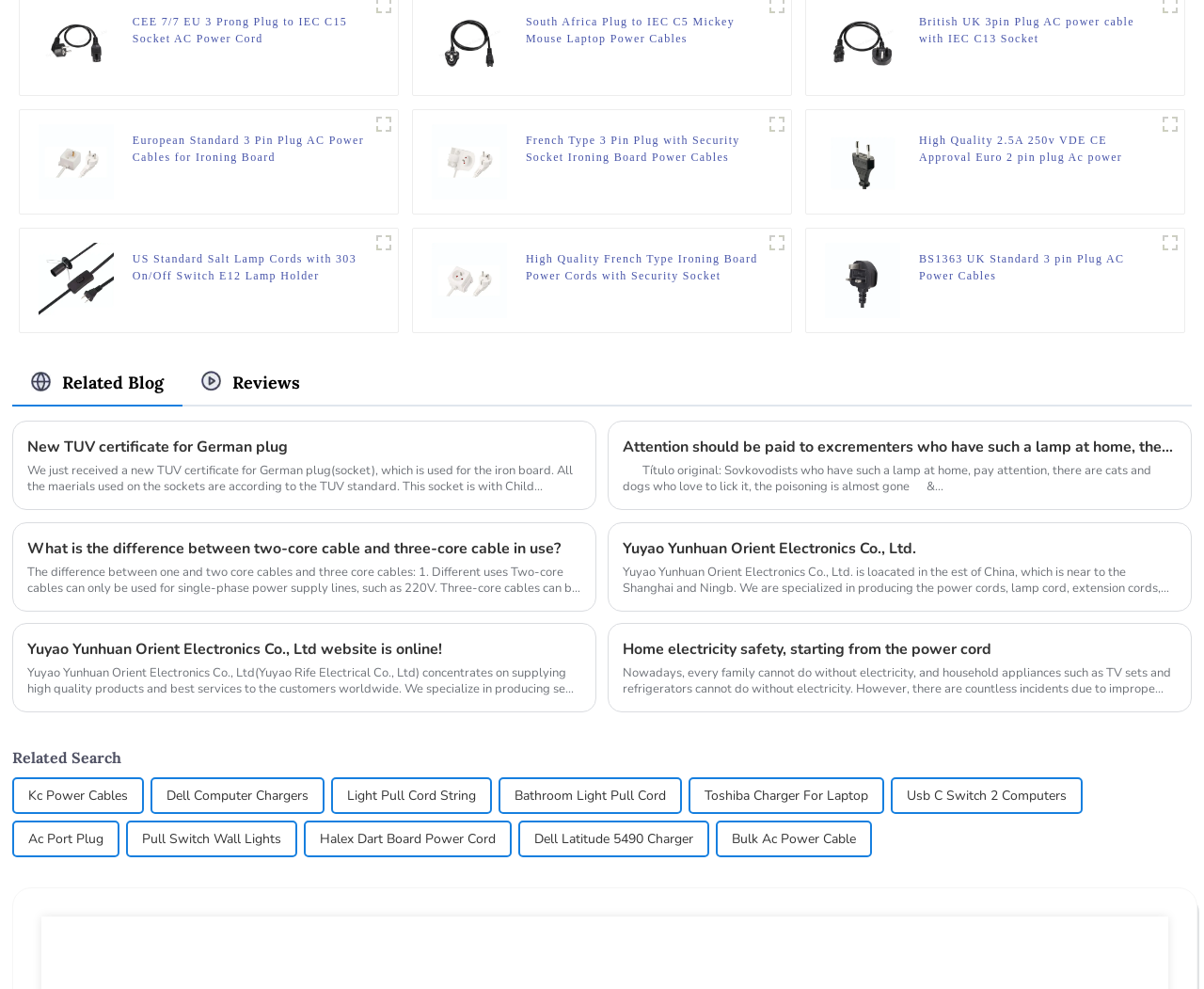Can you specify the bounding box coordinates for the region that should be clicked to fulfill this instruction: "Click on the link 'Kc Power Cables'".

[0.023, 0.788, 0.106, 0.821]